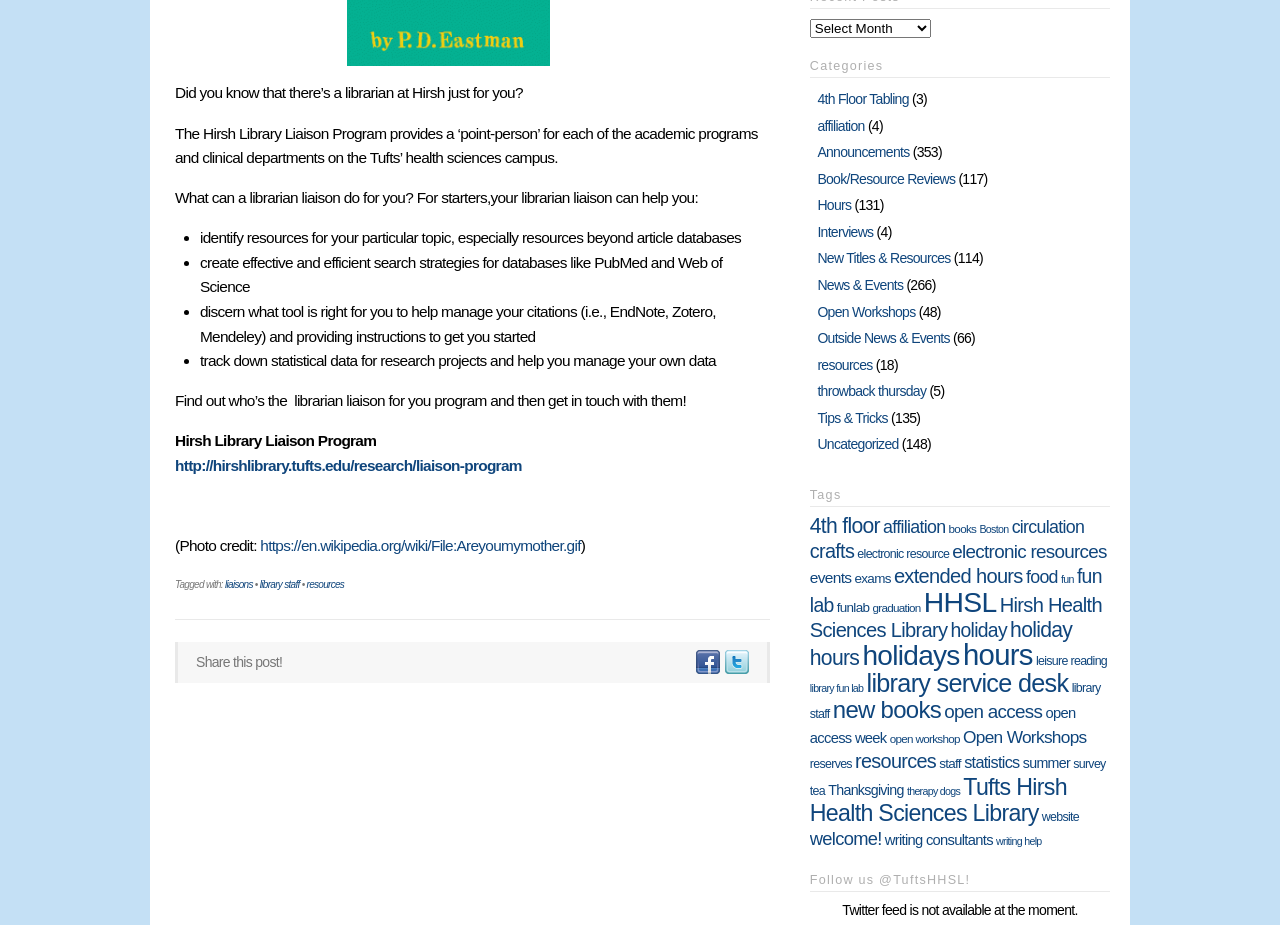Bounding box coordinates should be in the format (top-left x, top-left y, bottom-right x, bottom-right y) and all values should be floating point numbers between 0 and 1. Determine the bounding box coordinate for the UI element described as: Hirsh Health Sciences Library

[0.633, 0.642, 0.861, 0.693]